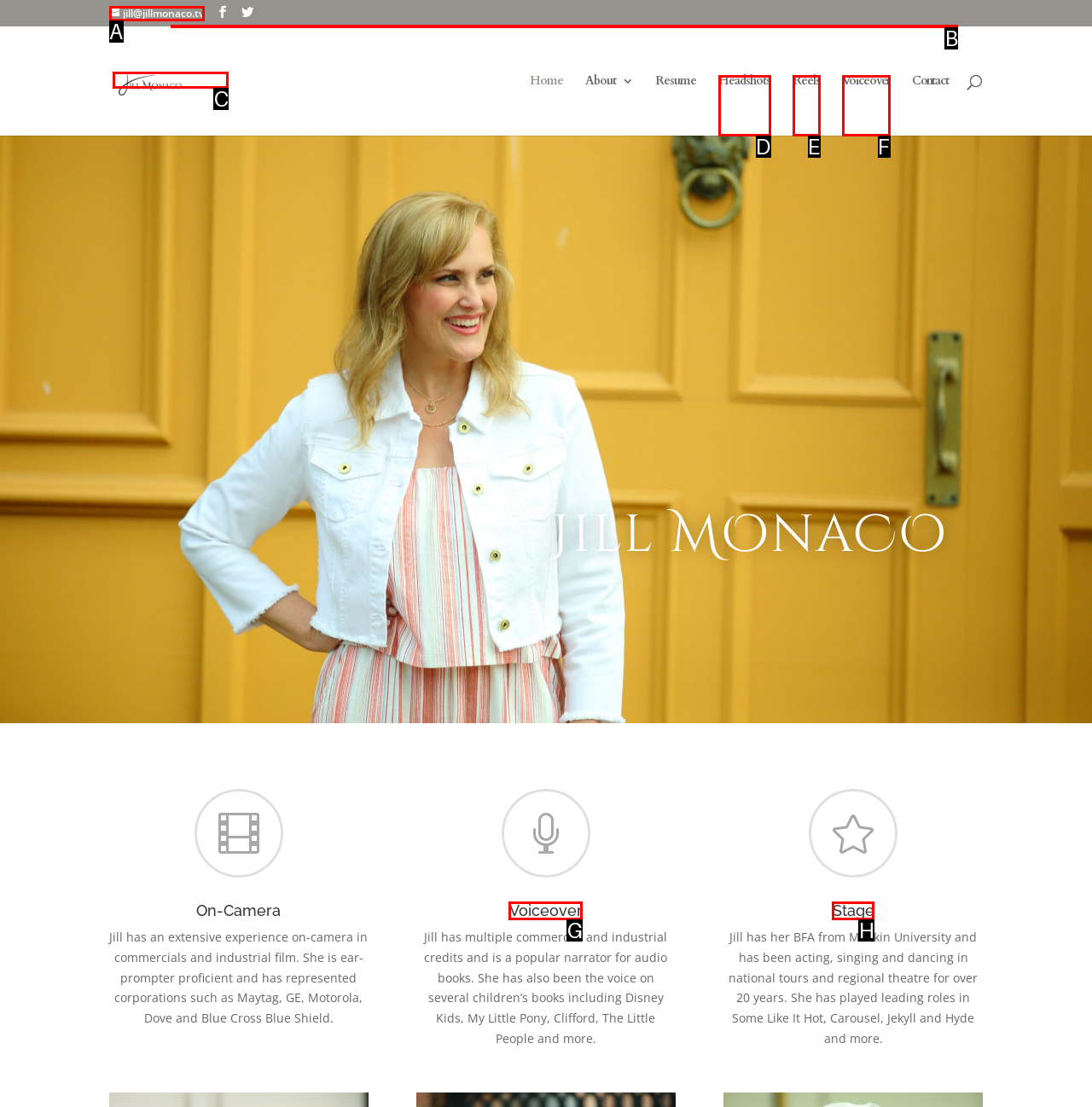Tell me which letter I should select to achieve the following goal: Search for something
Answer with the corresponding letter from the provided options directly.

B